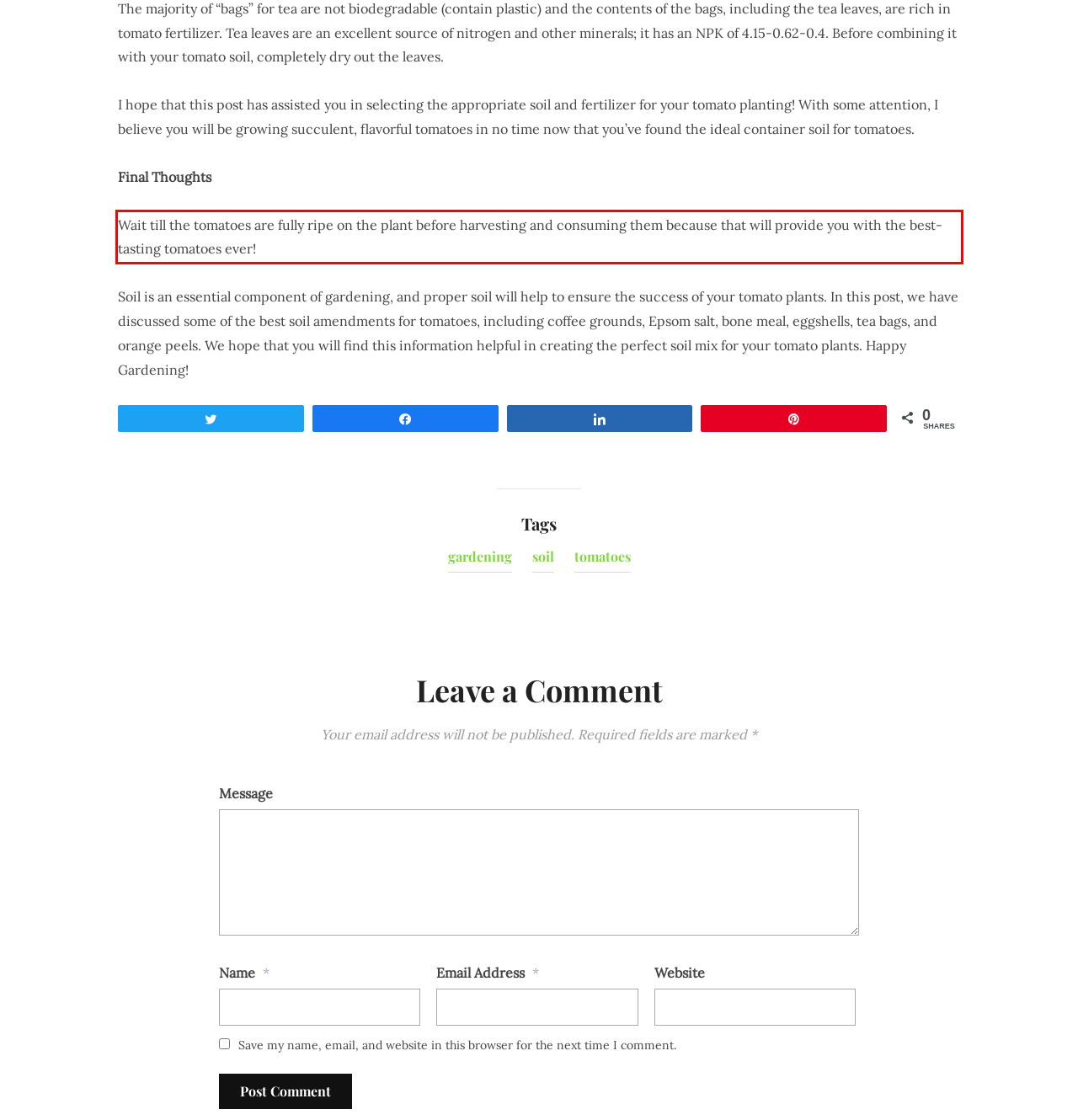Please extract the text content from the UI element enclosed by the red rectangle in the screenshot.

Wait till the tomatoes are fully ripe on the plant before harvesting and consuming them because that will provide you with the best-tasting tomatoes ever!